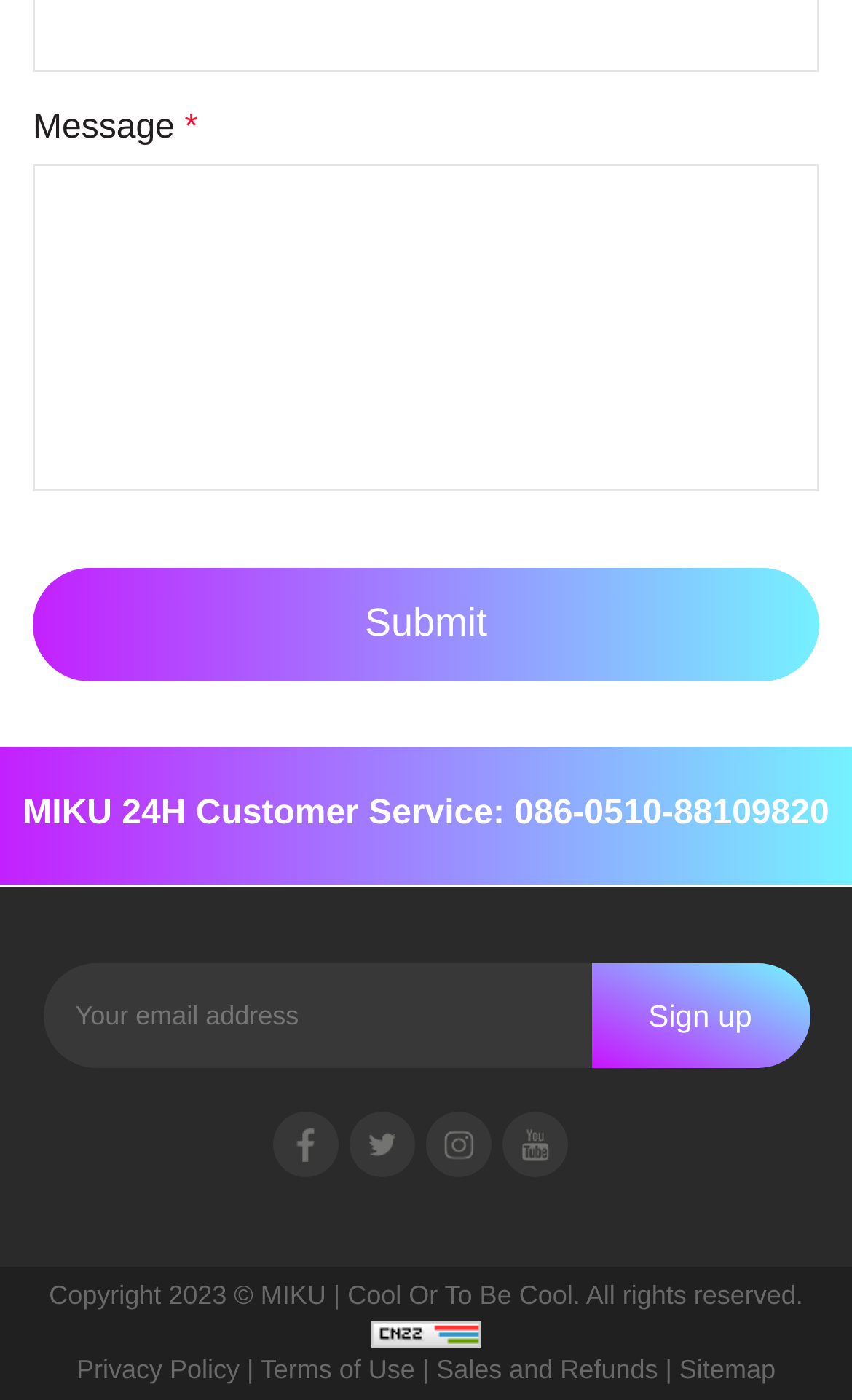Specify the bounding box coordinates of the area that needs to be clicked to achieve the following instruction: "Check the privacy policy".

None